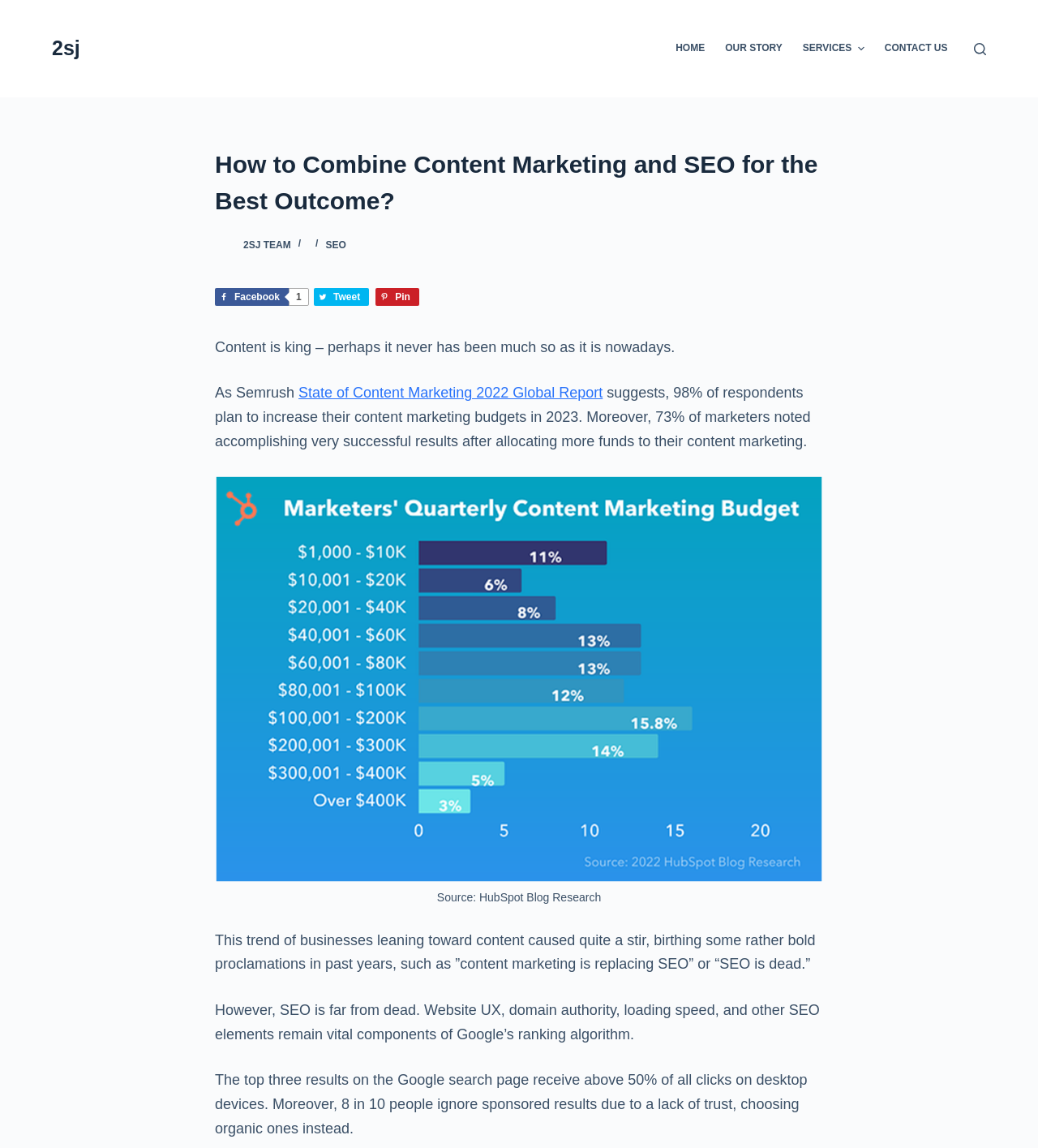Provide the text content of the webpage's main heading.

How to Combine Content Marketing and SEO for the Best Outcome?